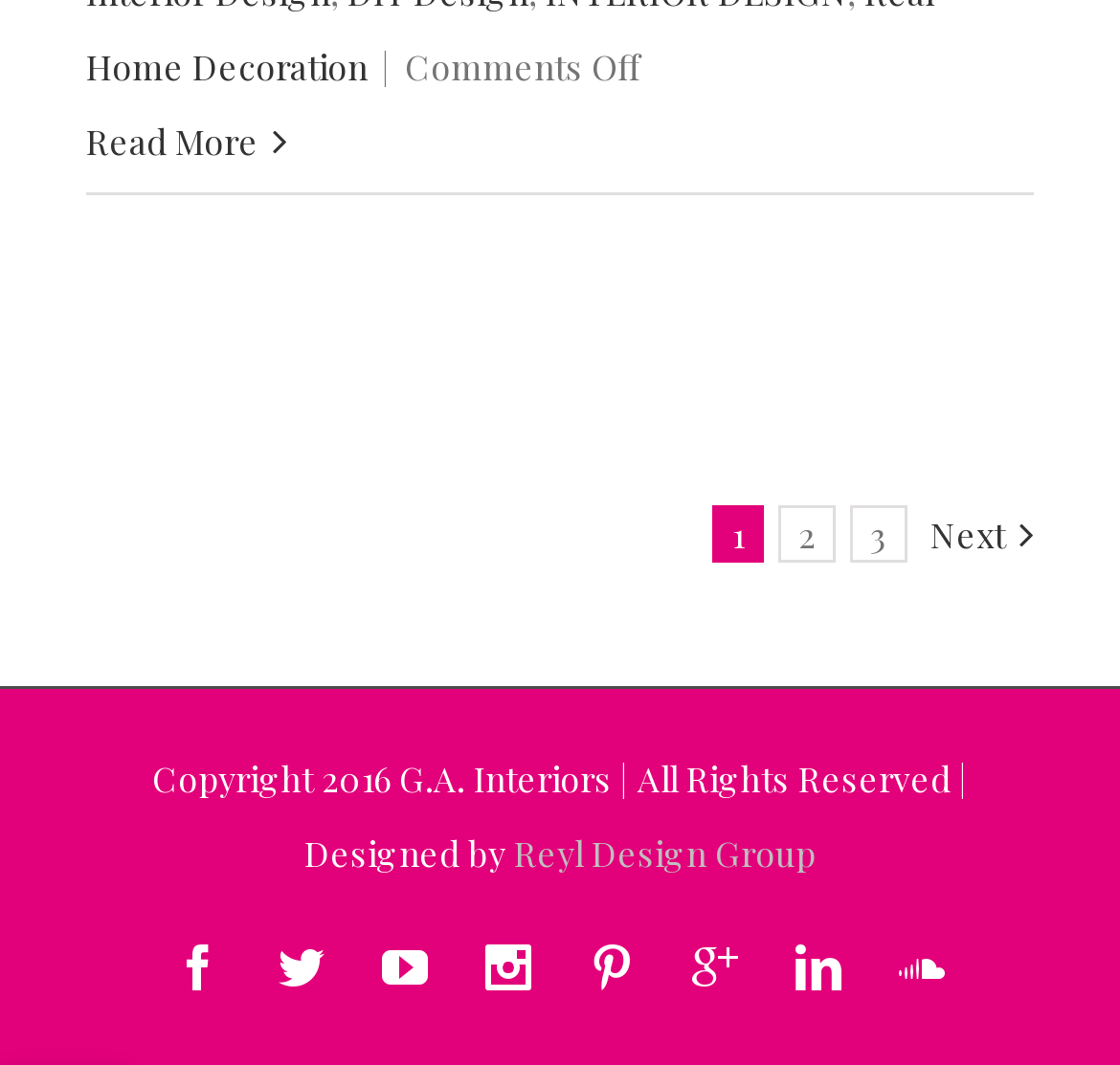Please determine the bounding box coordinates of the section I need to click to accomplish this instruction: "Read the full article".

[0.077, 0.111, 0.231, 0.154]